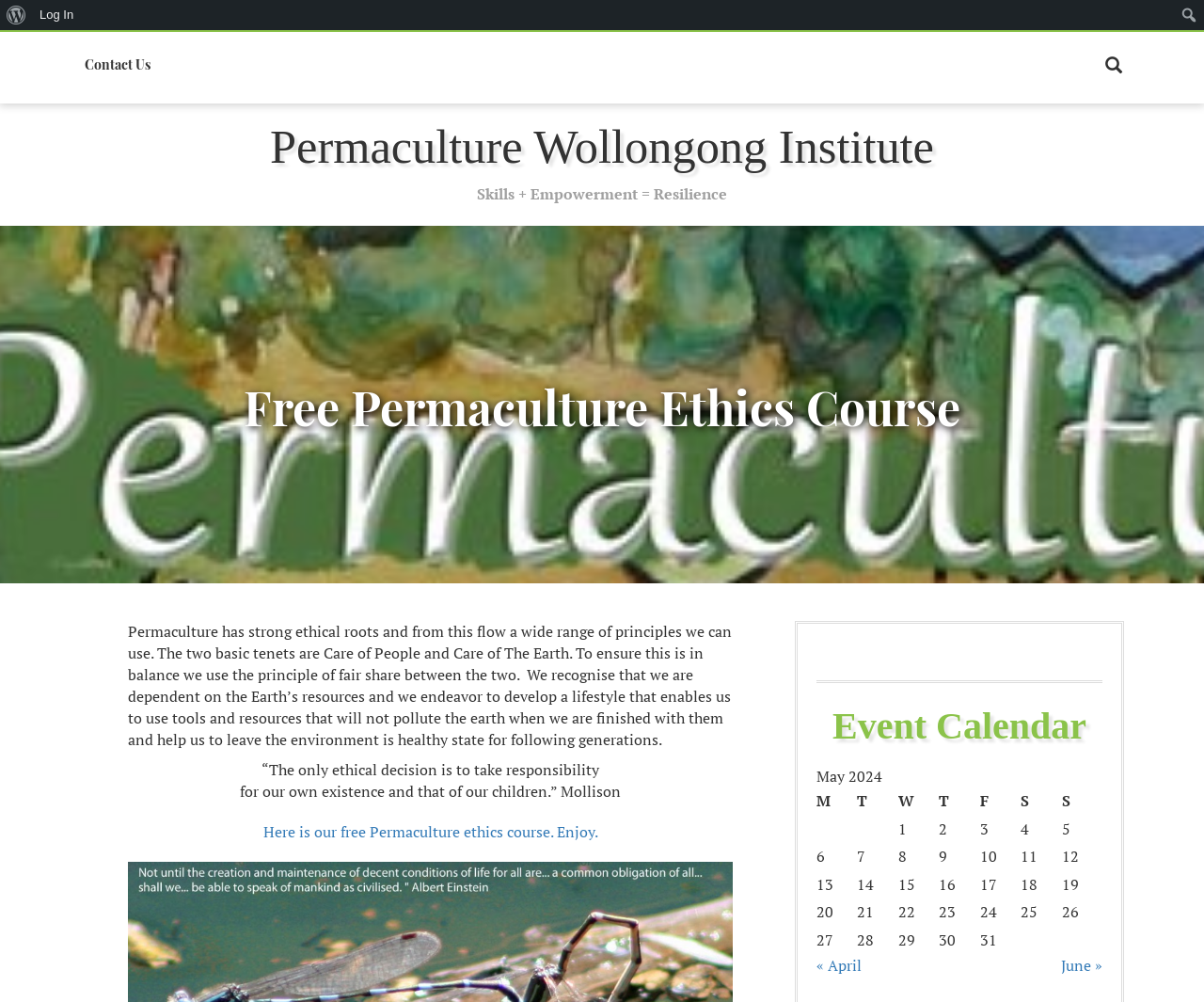Determine the bounding box for the described UI element: "February 9, 2023".

None